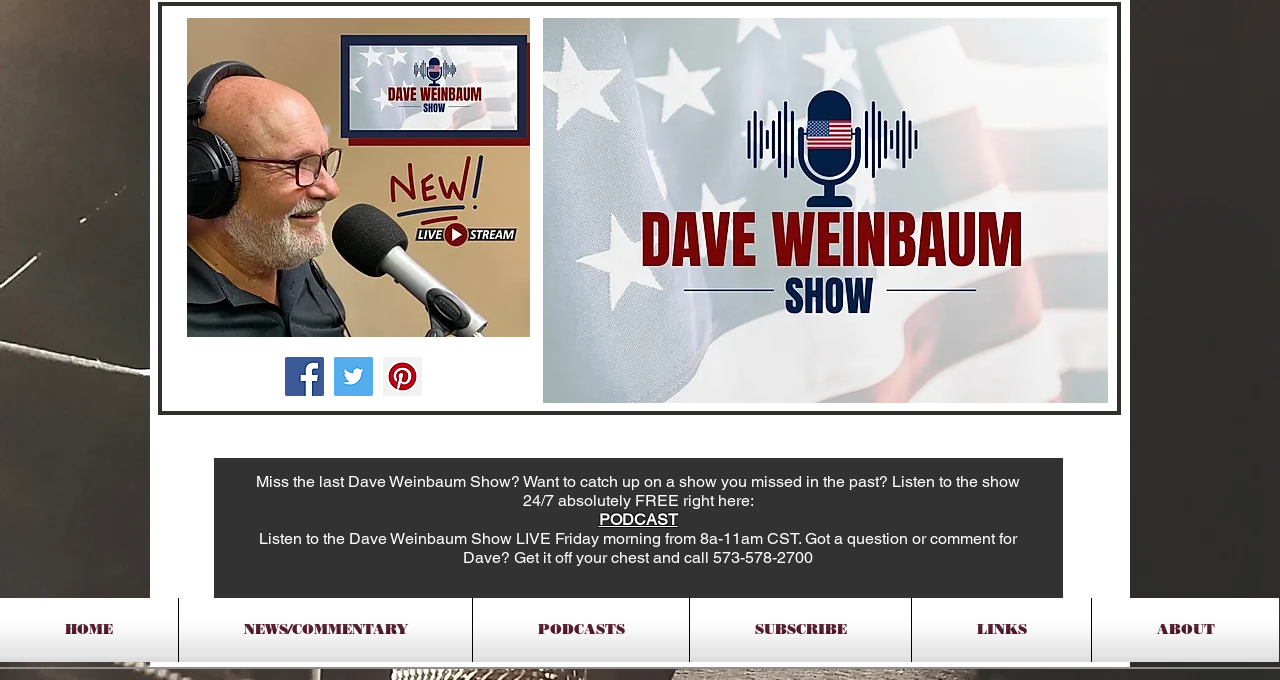Please find the bounding box coordinates of the element's region to be clicked to carry out this instruction: "View Facebook page".

[0.223, 0.525, 0.253, 0.582]